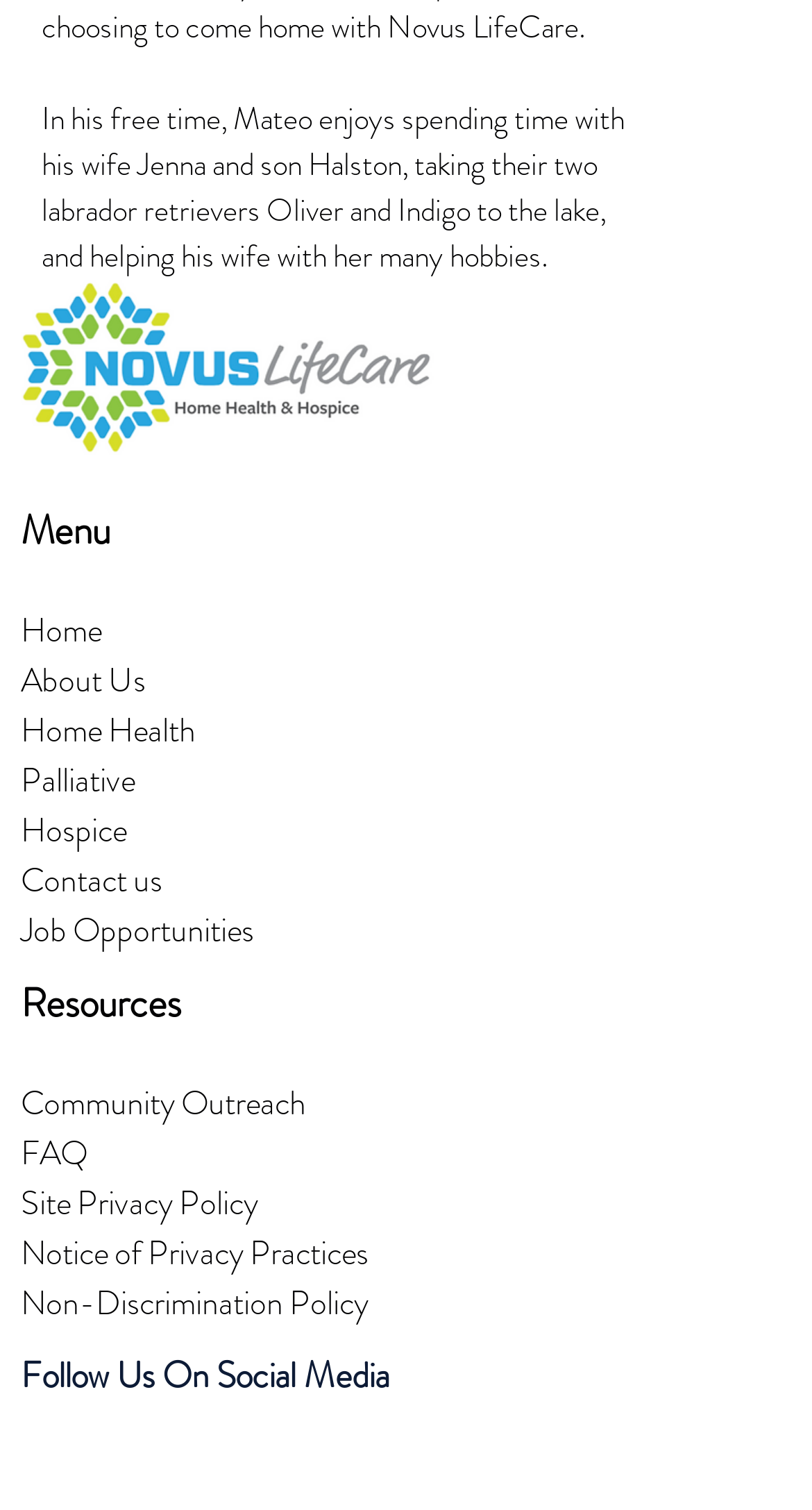Please identify the coordinates of the bounding box that should be clicked to fulfill this instruction: "Go to Contact us".

[0.026, 0.567, 0.2, 0.599]